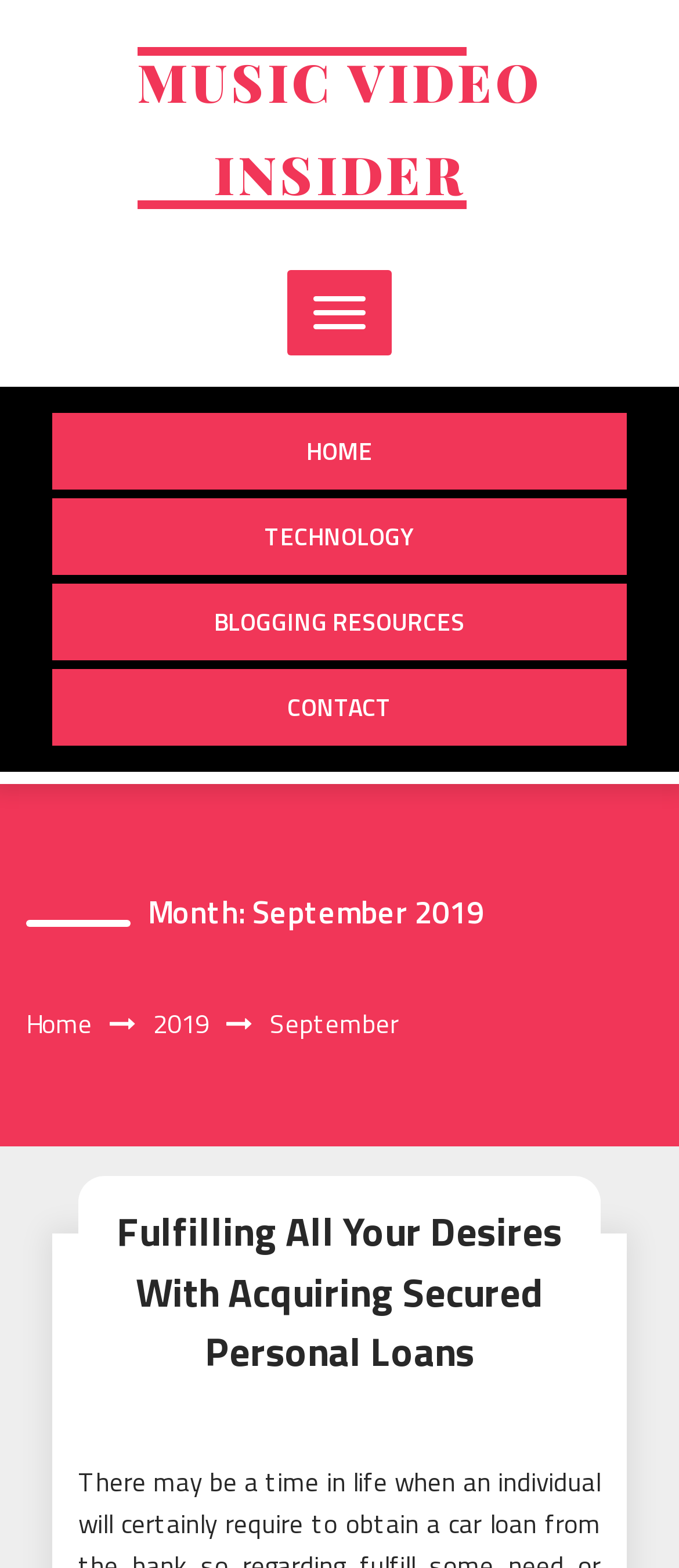Please provide the bounding box coordinate of the region that matches the element description: parent_node: HOME. Coordinates should be in the format (top-left x, top-left y, bottom-right x, bottom-right y) and all values should be between 0 and 1.

[0.423, 0.172, 0.577, 0.227]